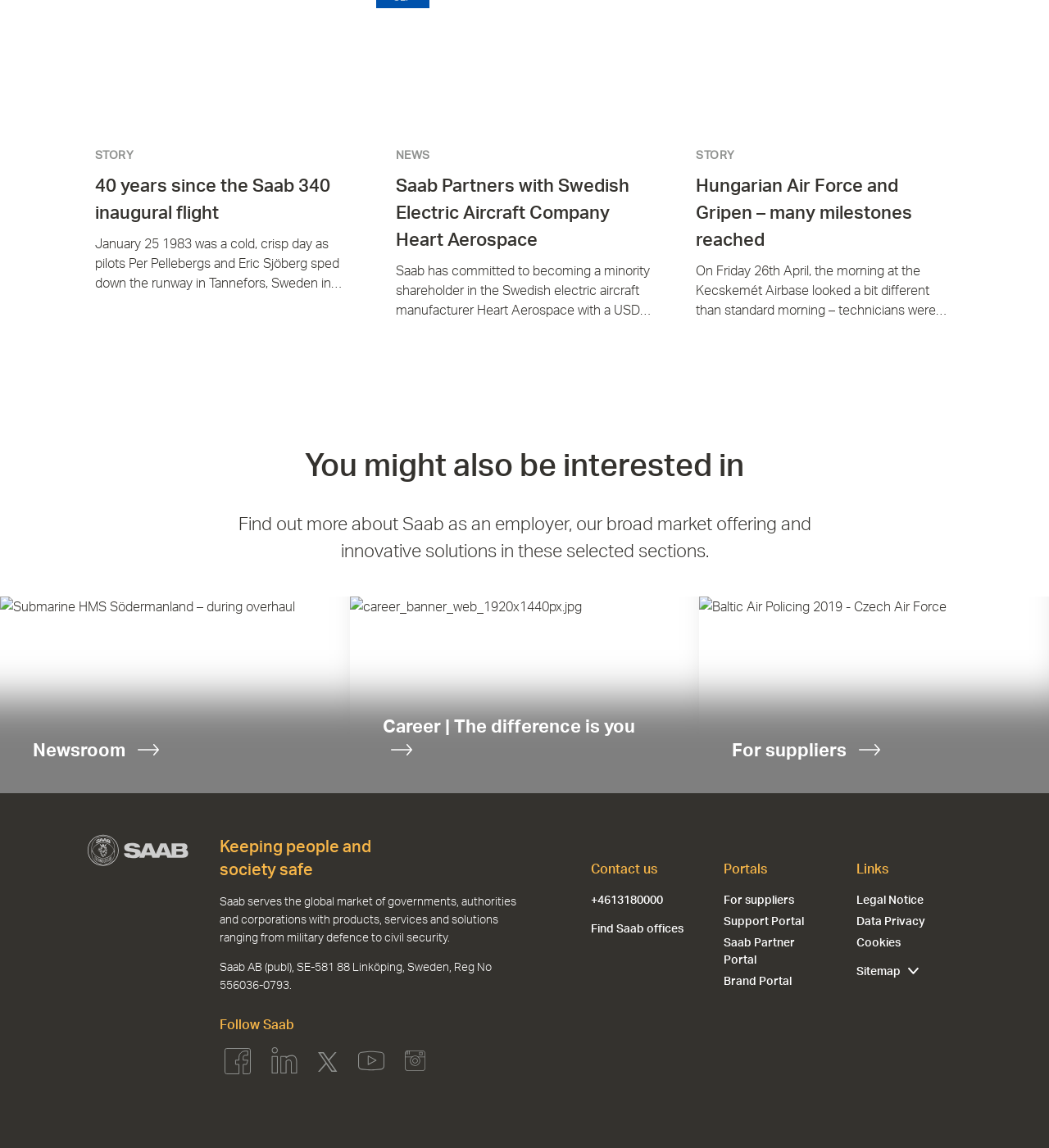Based on the image, please respond to the question with as much detail as possible:
How many links are provided for social media follow-up?

The webpage provides four links for social media follow-up, namely Facebook, Twitter, LinkedIn, and YouTube, as shown in the footer section.